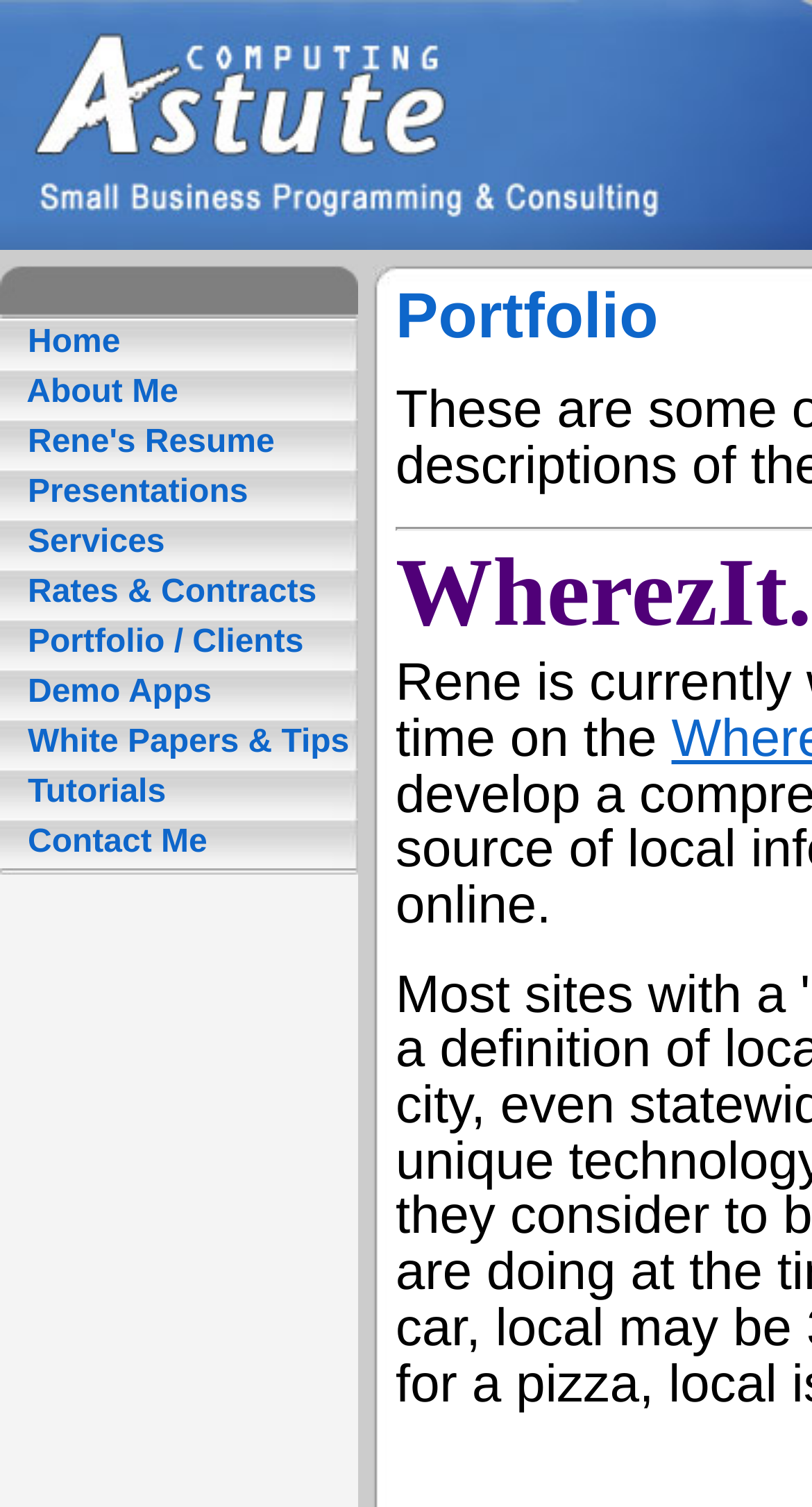What is the main category of the webpage?
Please use the image to provide a one-word or short phrase answer.

Personal Website